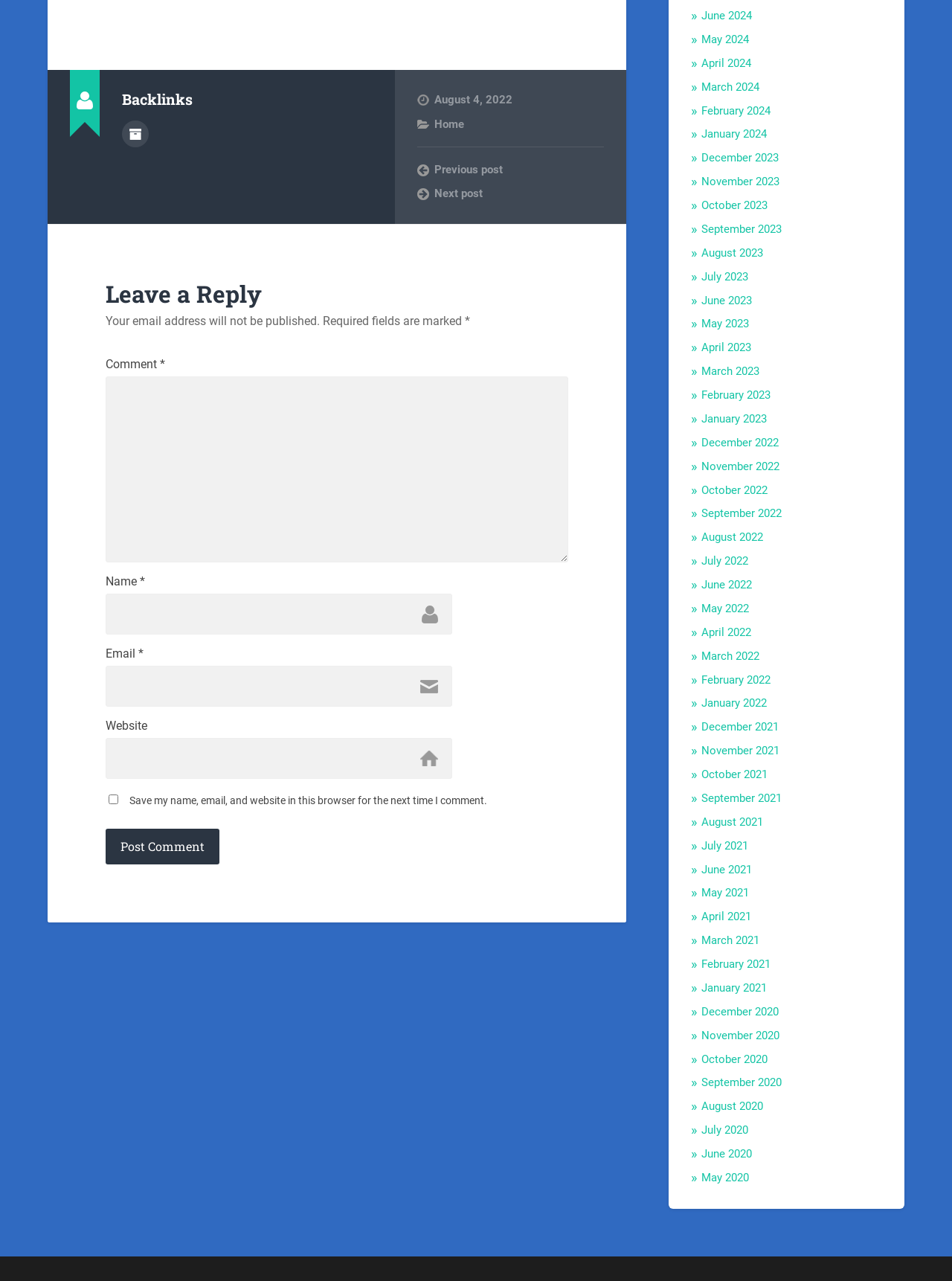Determine the bounding box coordinates of the section I need to click to execute the following instruction: "View the 'White female doctor doing a medical examination on a black female patient' image". Provide the coordinates as four float numbers between 0 and 1, i.e., [left, top, right, bottom].

None